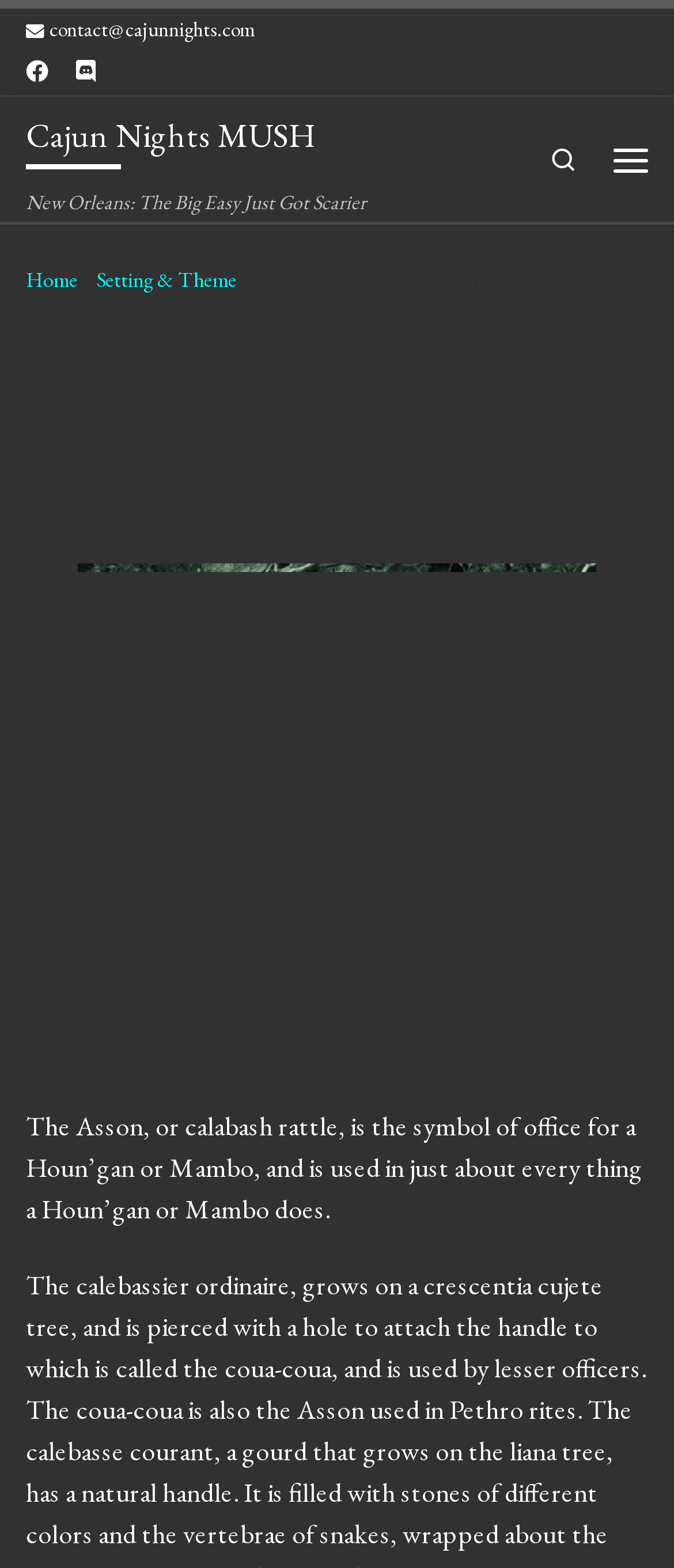Please determine the bounding box coordinates, formatted as (top-left x, top-left y, bottom-right x, bottom-right y), with all values as floating point numbers between 0 and 1. Identify the bounding box of the region described as: Menu

[0.885, 0.077, 0.987, 0.126]